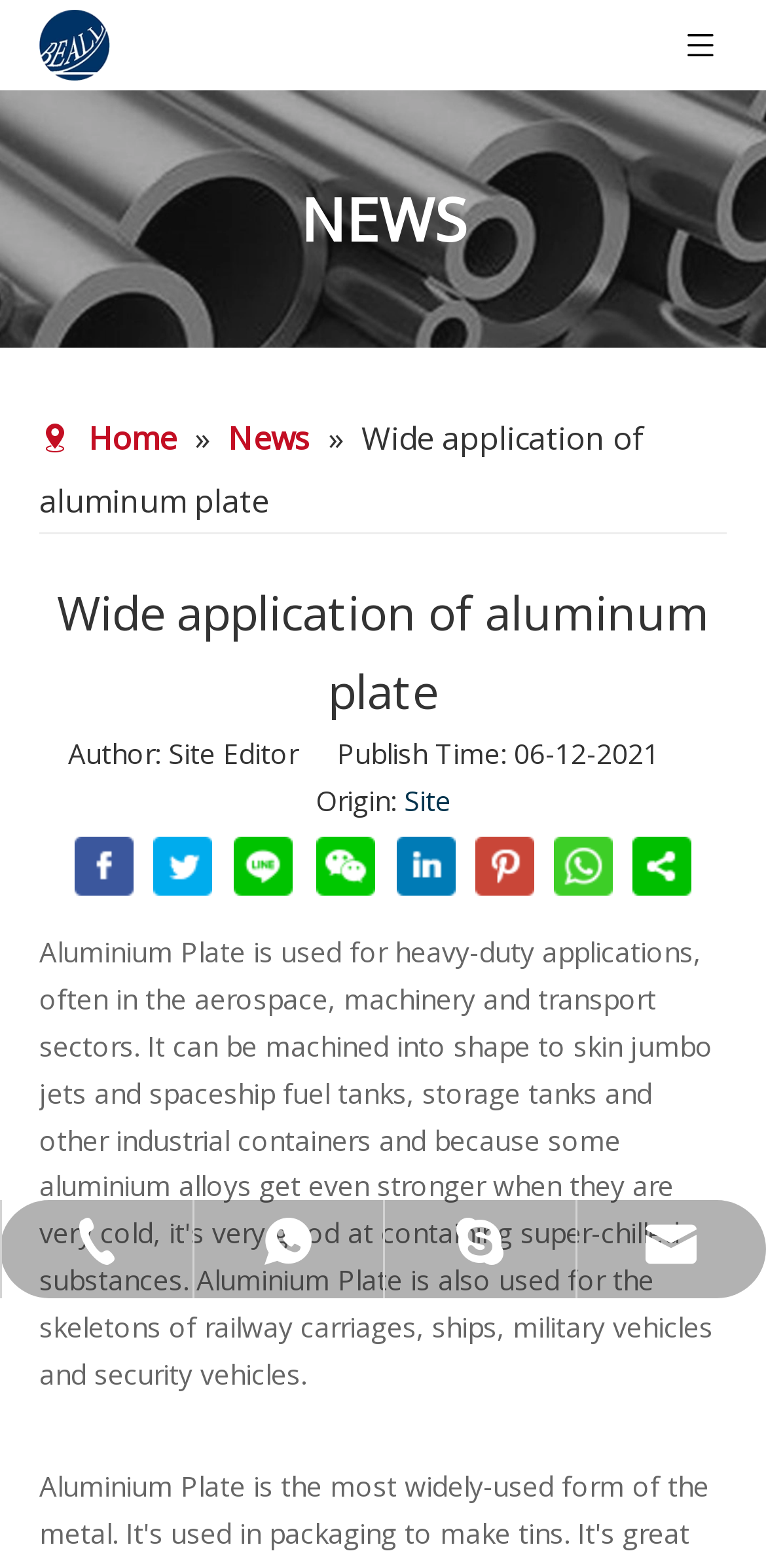What is the email address for sales?
Using the image as a reference, answer the question in detail.

The email address for sales can be found in the links at the bottom of the webpage. One of the links is 'sales@beallmetal.com', which is a valid email address for sales inquiries.